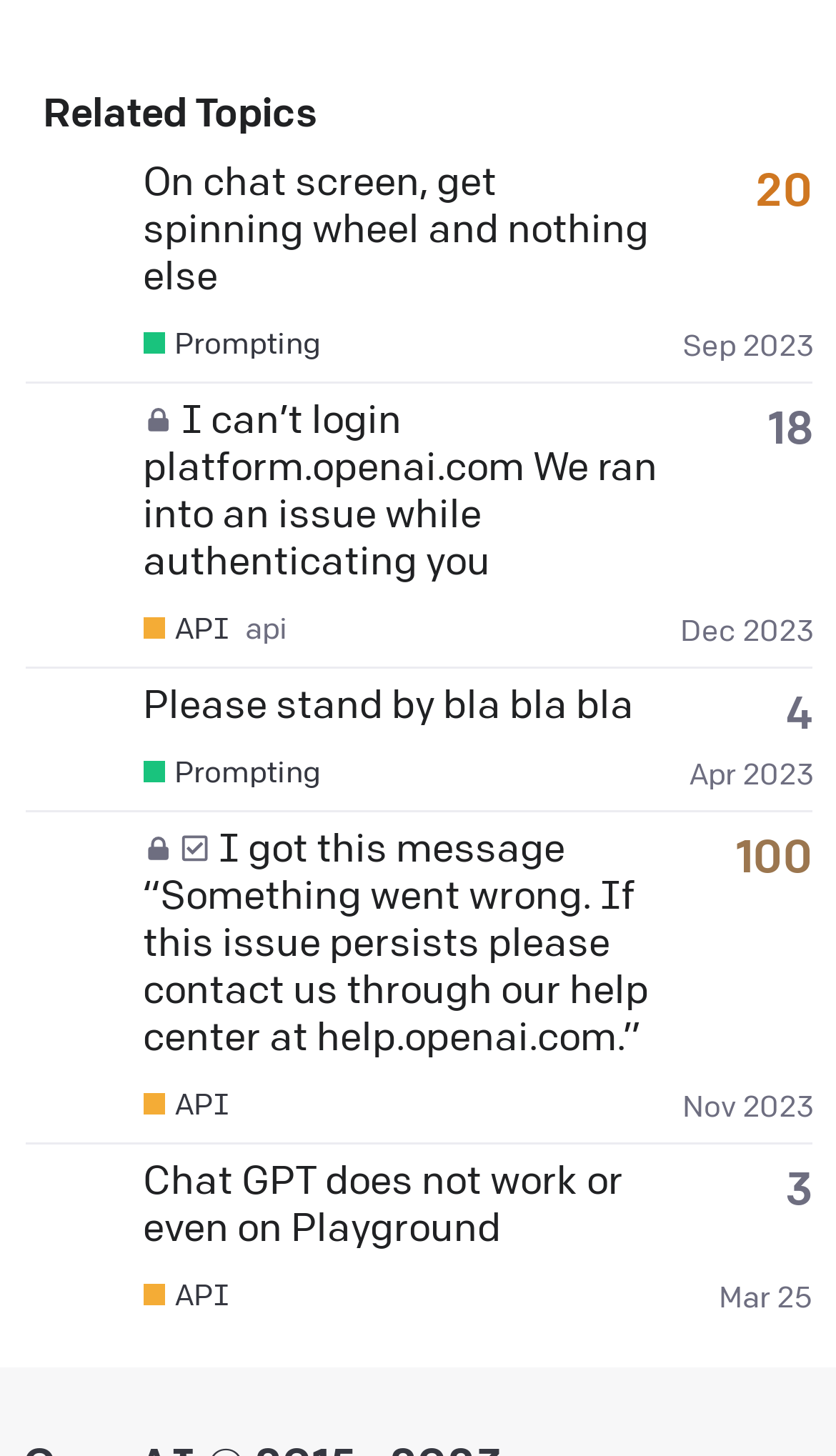What is the API tag associated with the topic 'This topic is closed; it no longer accepts new replies I got this message “Something went wrong. If this issue persists please contact us through our help center at help.openai.com.”'?
Look at the screenshot and respond with one word or a short phrase.

API